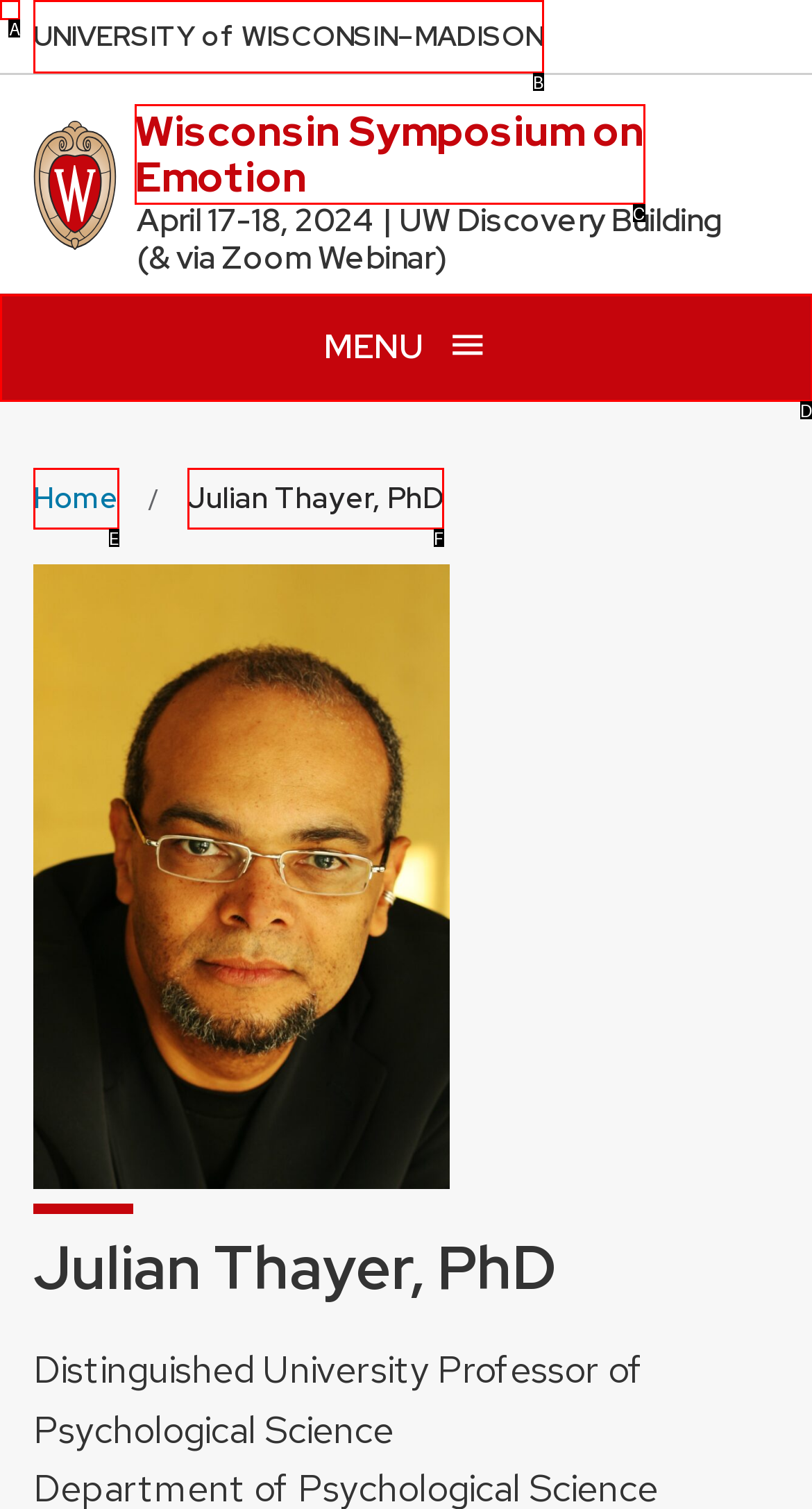Match the description: Wisconsin Symposium on Emotion to the correct HTML element. Provide the letter of your choice from the given options.

C